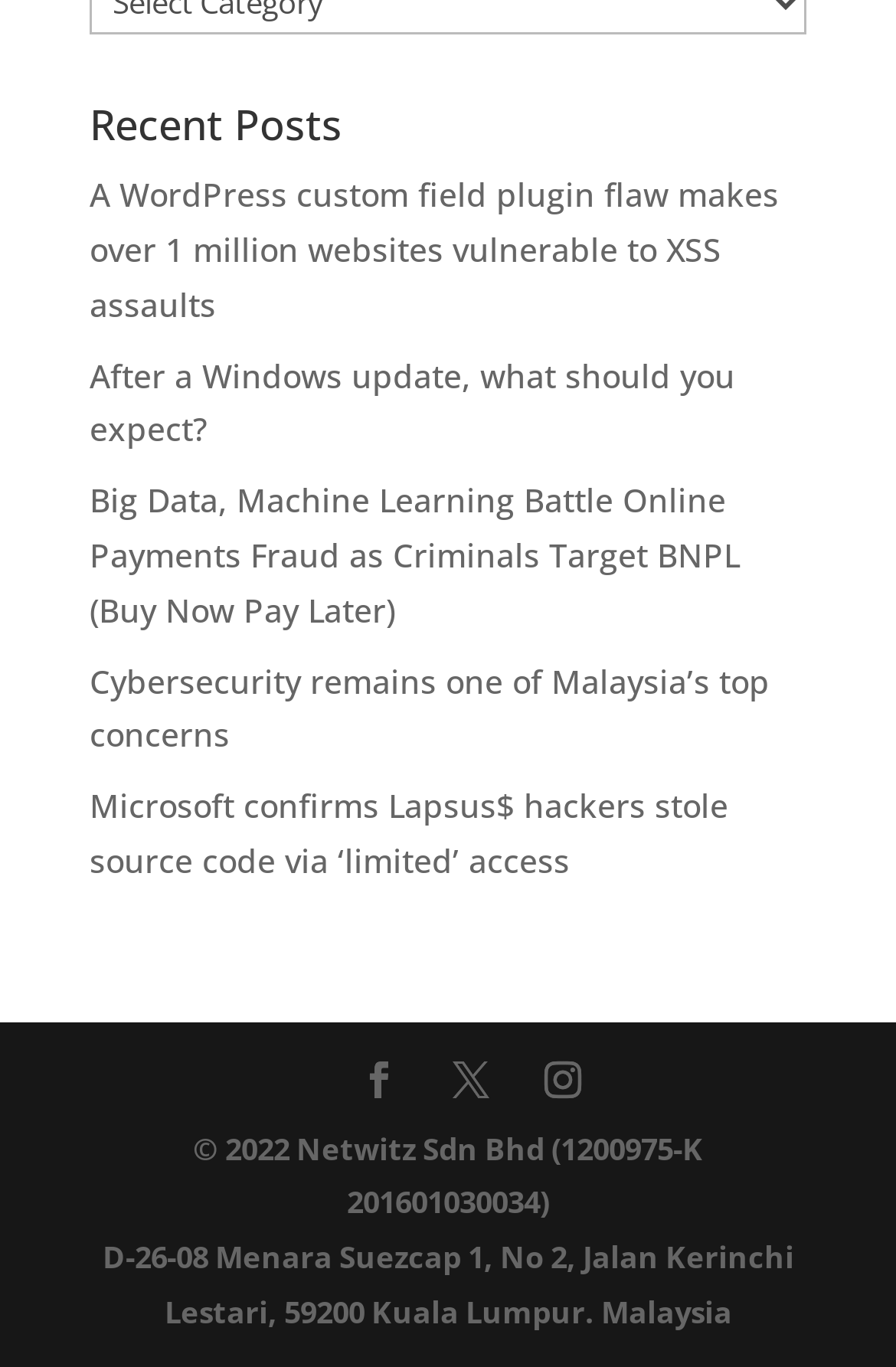Please provide a short answer using a single word or phrase for the question:
What is the topic of the first post?

WordPress custom field plugin